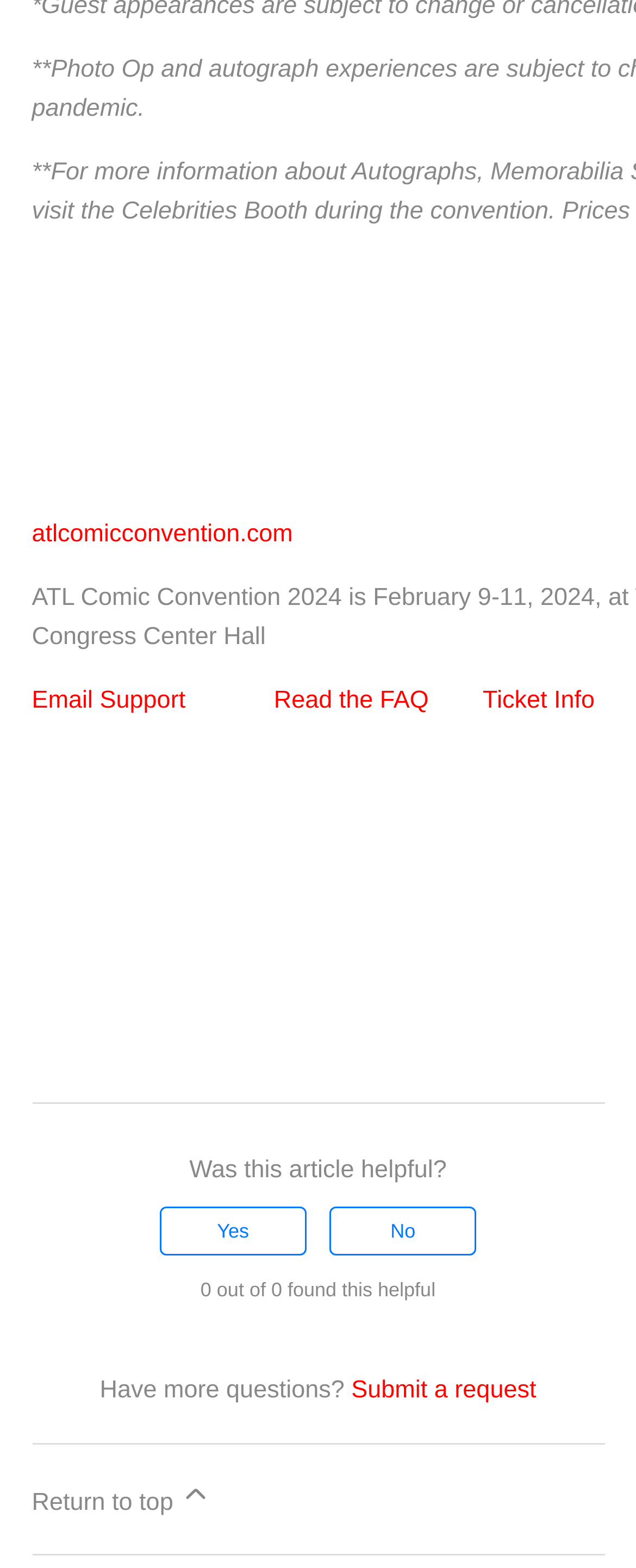Locate the bounding box coordinates of the element's region that should be clicked to carry out the following instruction: "Submit a request". The coordinates need to be four float numbers between 0 and 1, i.e., [left, top, right, bottom].

[0.552, 0.878, 0.843, 0.896]